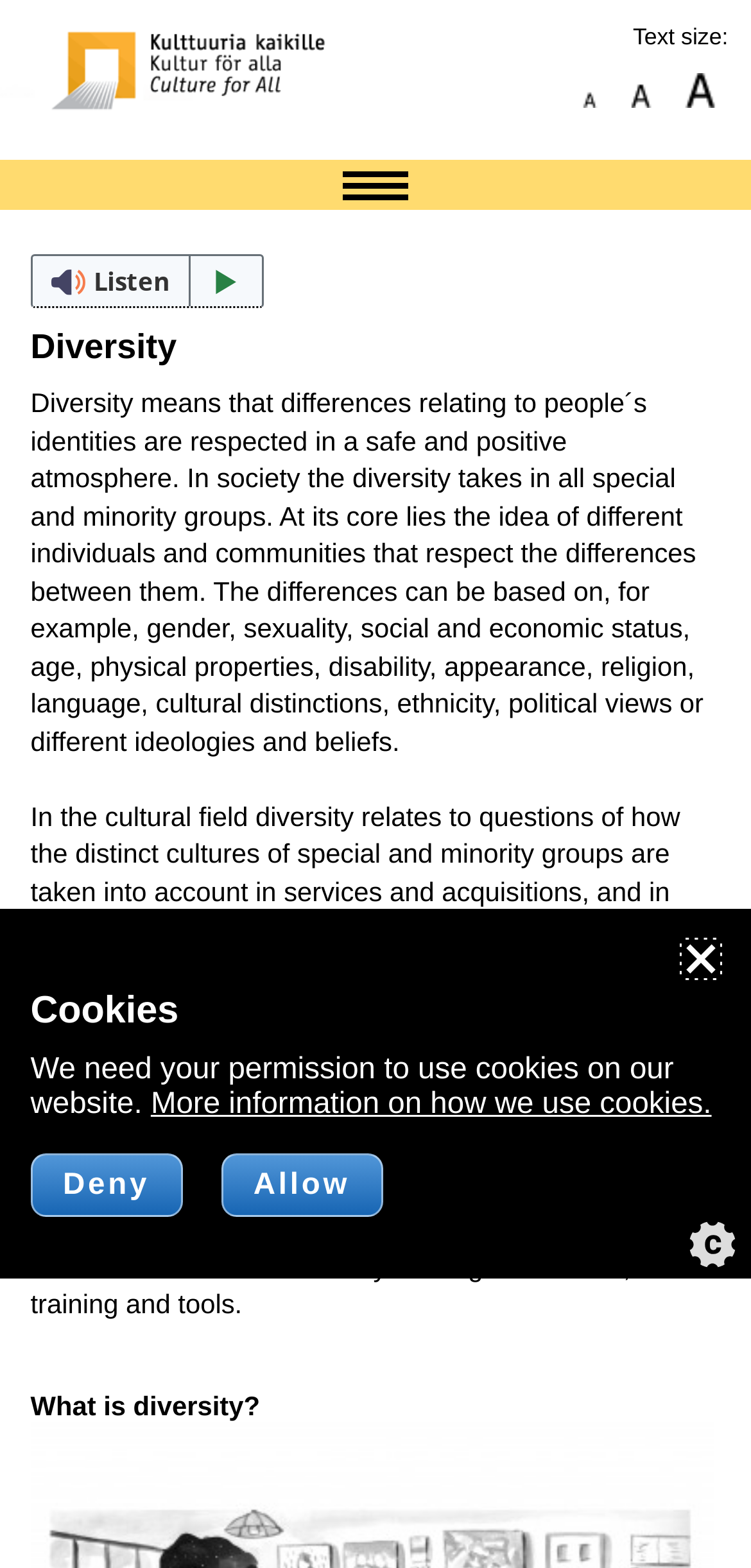Please determine the bounding box coordinates of the element to click on in order to accomplish the following task: "Read the article about diversity". Ensure the coordinates are four float numbers ranging from 0 to 1, i.e., [left, top, right, bottom].

[0.041, 0.209, 0.952, 0.869]